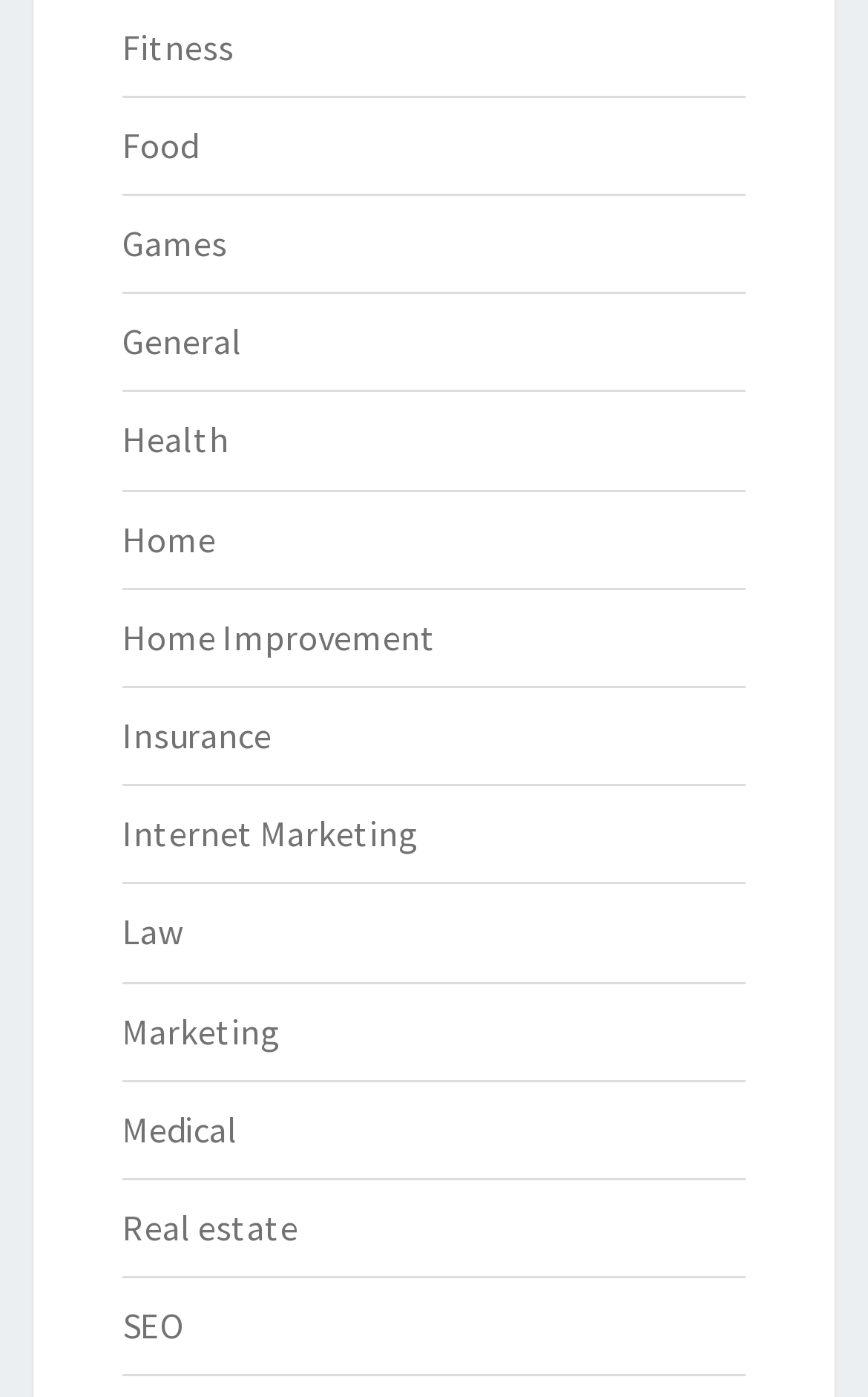Identify the bounding box coordinates of the region I need to click to complete this instruction: "Browse Food".

[0.141, 0.087, 0.228, 0.119]